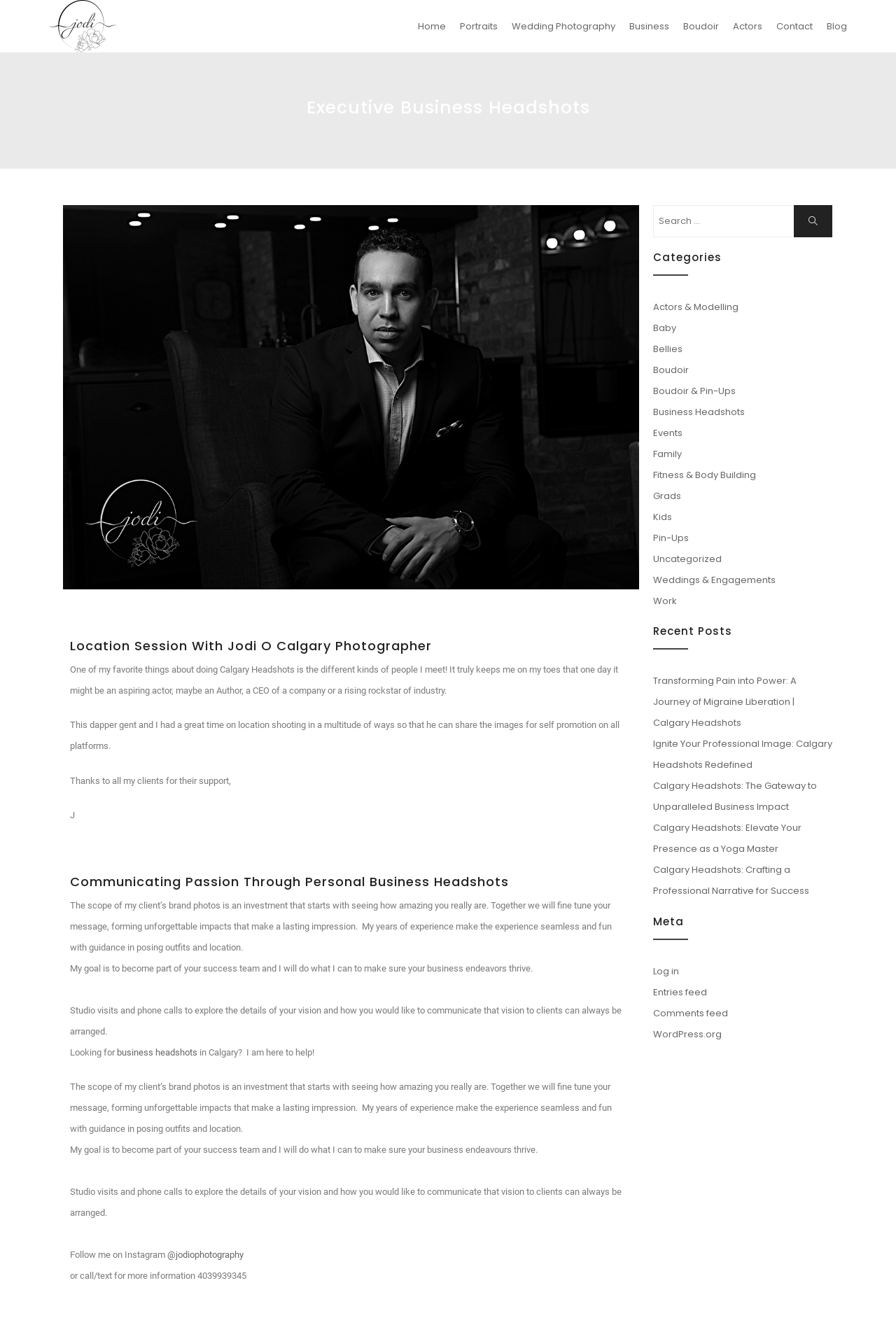Locate the bounding box coordinates of the region to be clicked to comply with the following instruction: "View recent posts". The coordinates must be four float numbers between 0 and 1, in the form [left, top, right, bottom].

[0.729, 0.469, 0.929, 0.488]